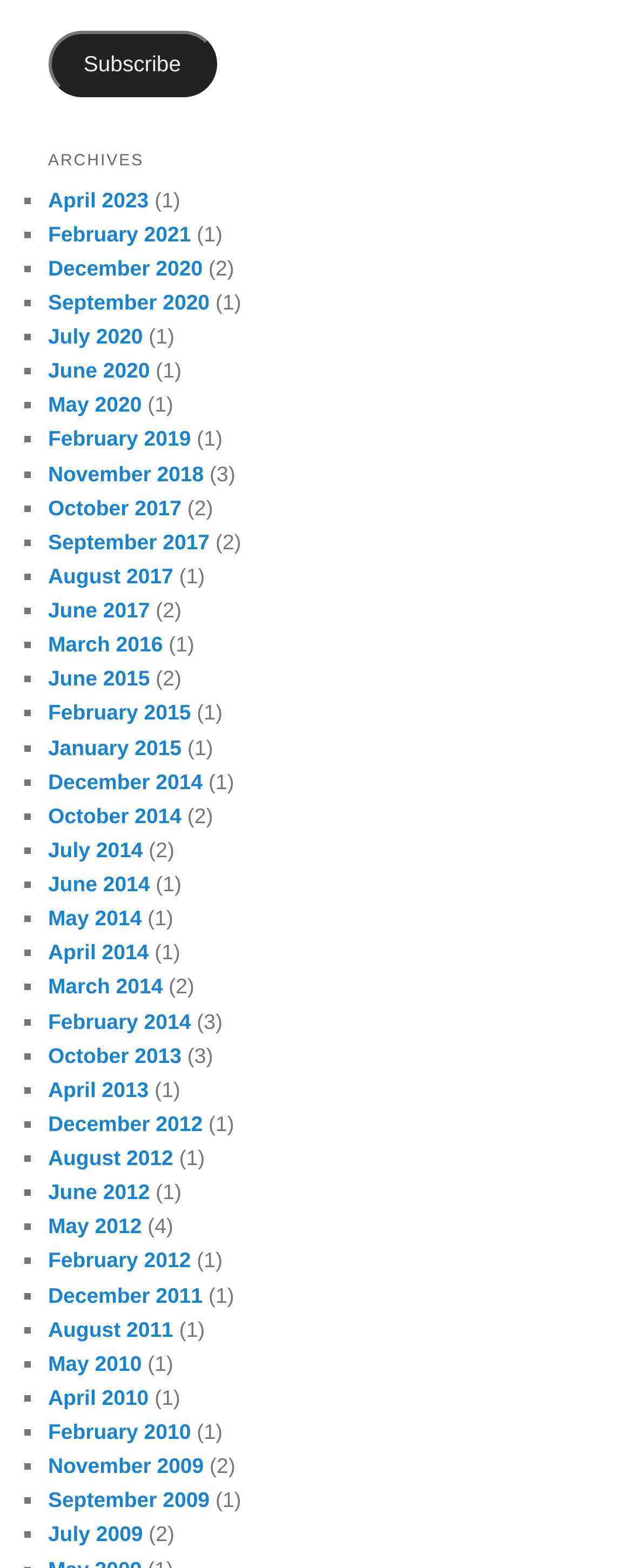Respond with a single word or phrase to the following question: What is the position of the 'Subscribe' button?

top-left